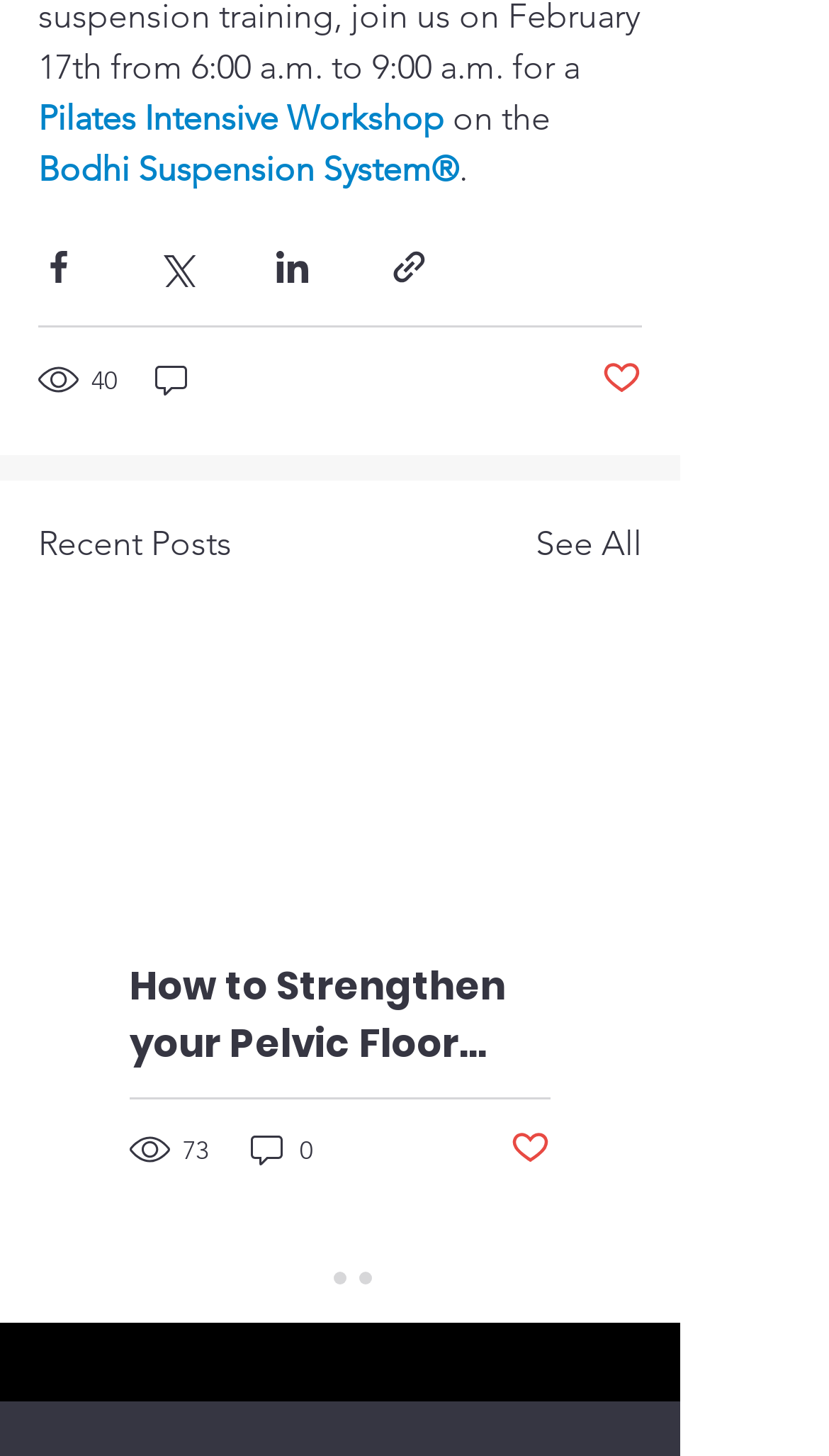Using the details from the image, please elaborate on the following question: What is the topic of the first hidden article?

The topic of the first hidden article is 'How to Strengthen your Pelvic Floor with Pilates', which is indicated by the link text.